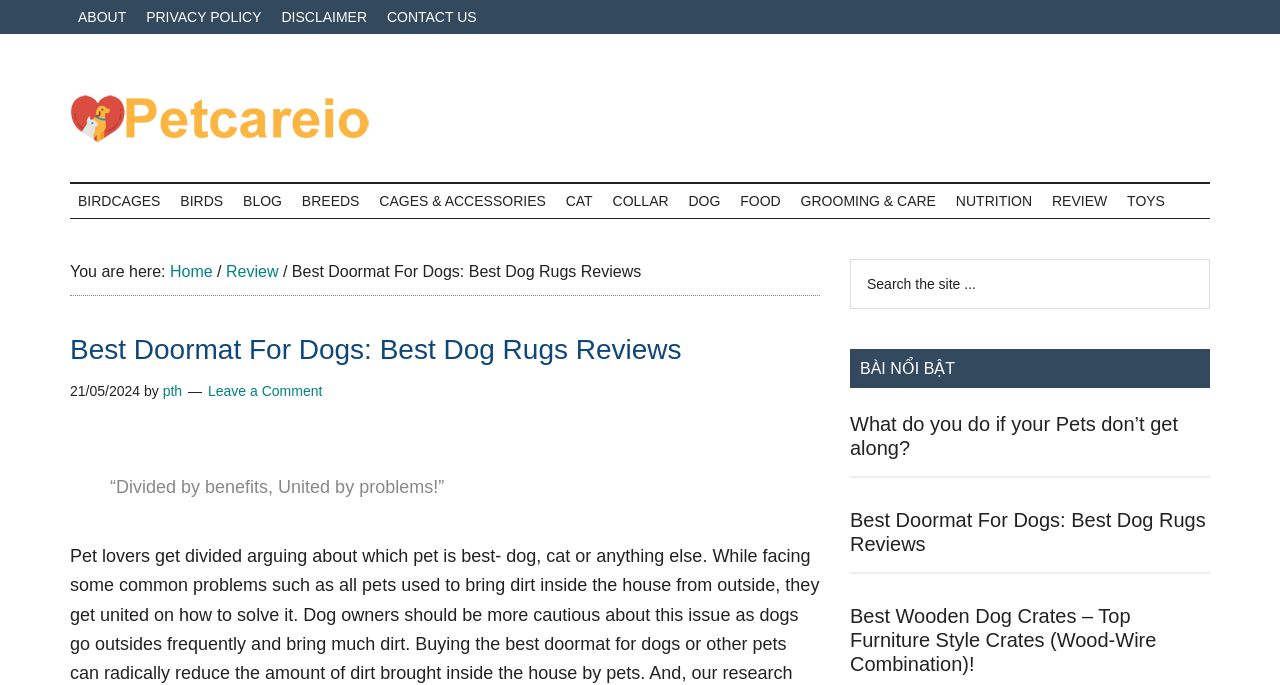Please find the bounding box for the UI element described by: "Cages & Accessories".

[0.29, 0.269, 0.433, 0.318]